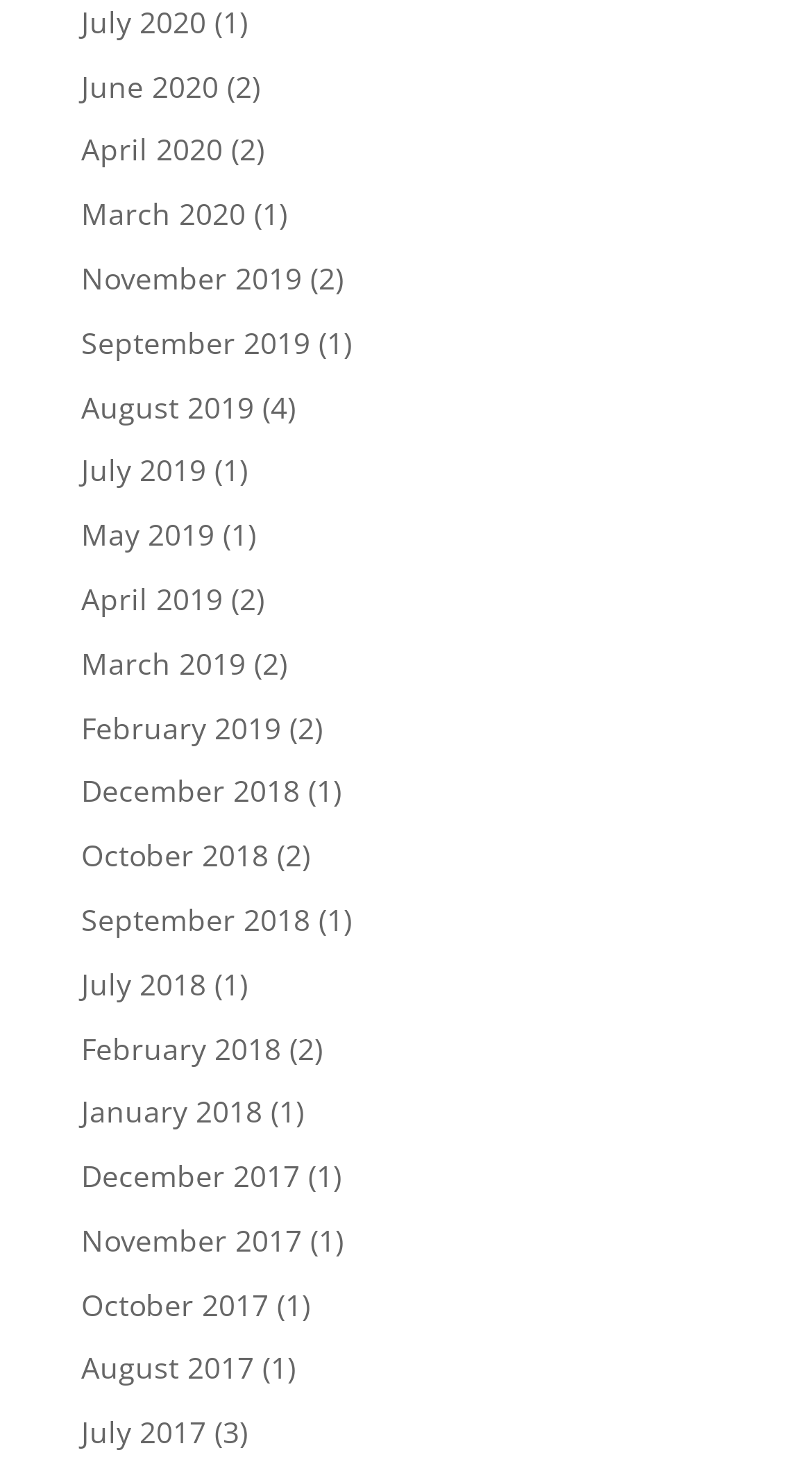Identify the bounding box coordinates for the element you need to click to achieve the following task: "View November 2019". The coordinates must be four float values ranging from 0 to 1, formatted as [left, top, right, bottom].

[0.1, 0.174, 0.372, 0.201]